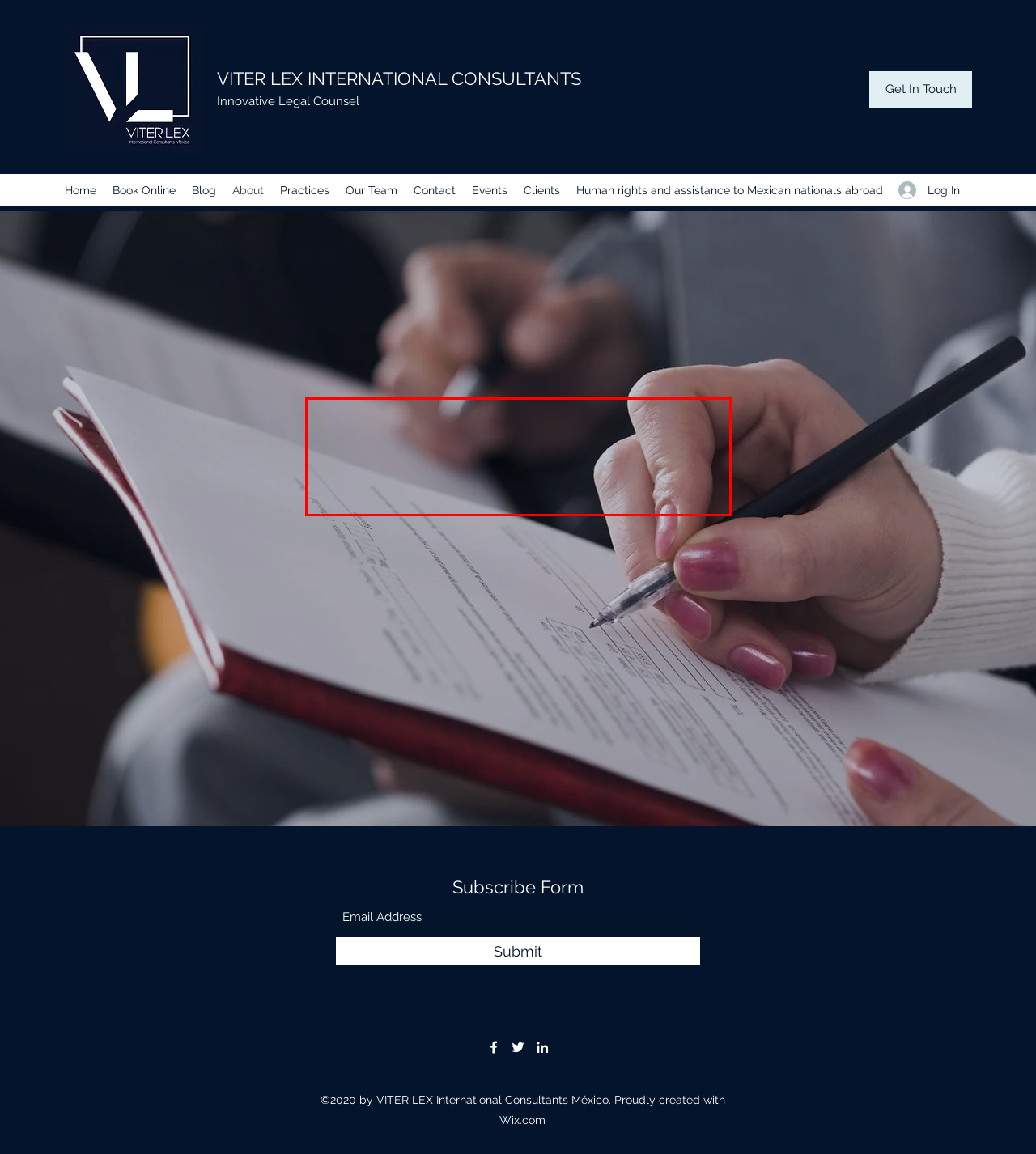You have a screenshot of a webpage with a red bounding box. Identify and extract the text content located inside the red bounding box.

VITER LEX International Consultants México will be serving from August 2020 with measurable success. We pride ourselves on a deep tradition of personal values from all the members of the team, ensuring only the highest quality service. We understand the challenges and pressure that comes with every case and we are here for you, every step of the way.